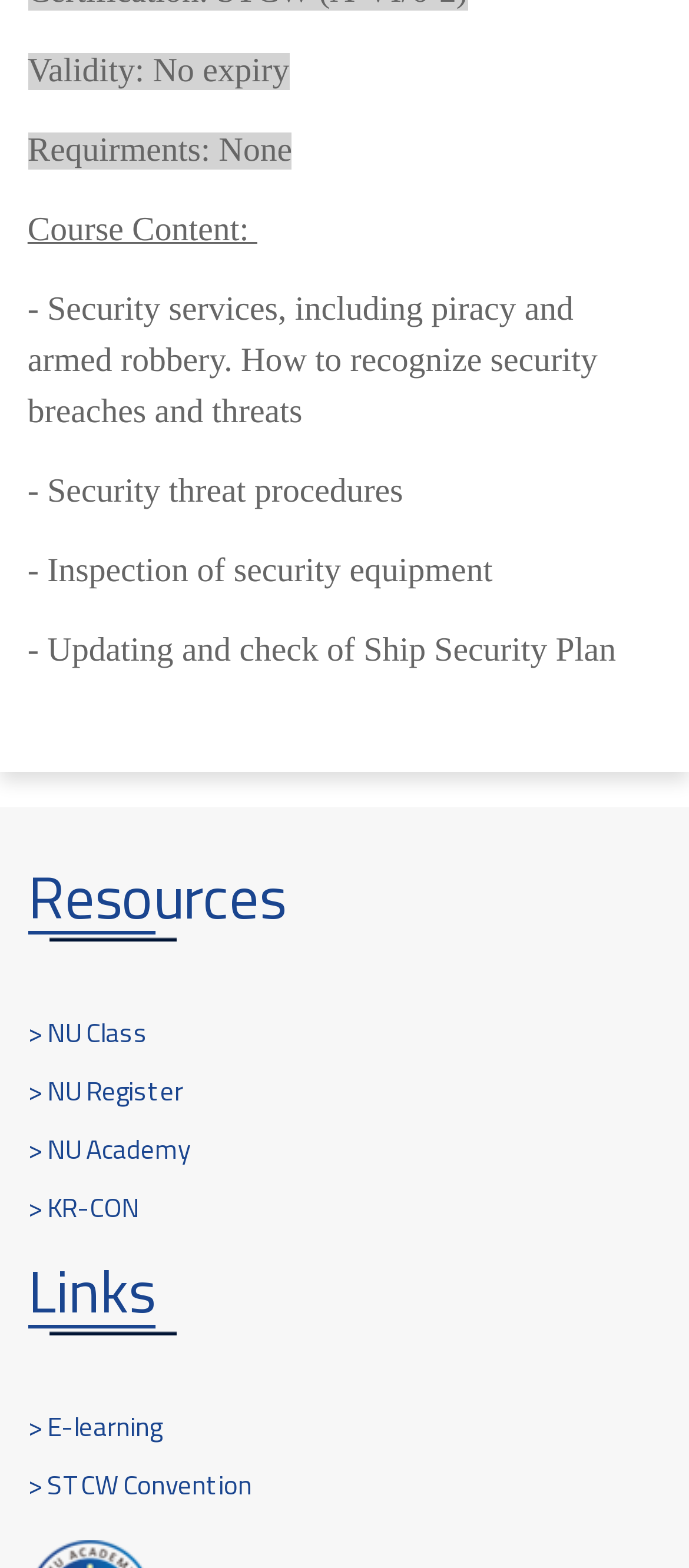What is the last link provided in the 'Links' section?
Could you give a comprehensive explanation in response to this question?

The 'Links' section is a description list, and the last link provided is '> STCW Convention', as indicated by the static text and link element.